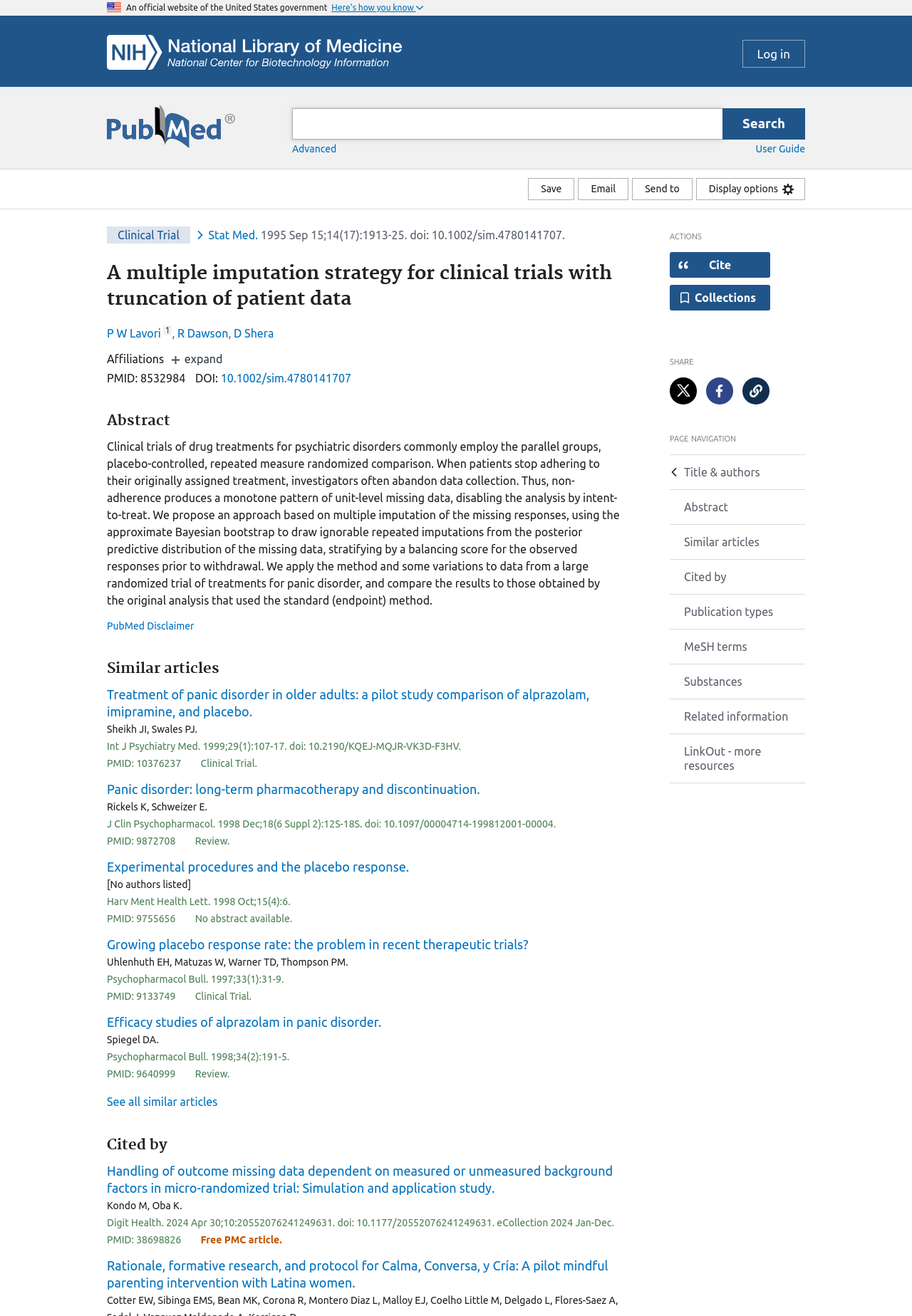Please answer the following question as detailed as possible based on the image: 
What is the title of the article?

The title of the article can be found in the main content section of the webpage, where it is clearly displayed as a heading.